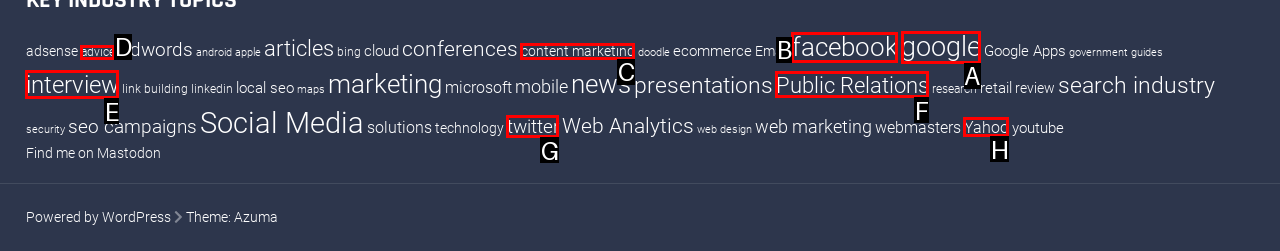Determine the correct UI element to click for this instruction: Visit the 'google' page. Respond with the letter of the chosen element.

A